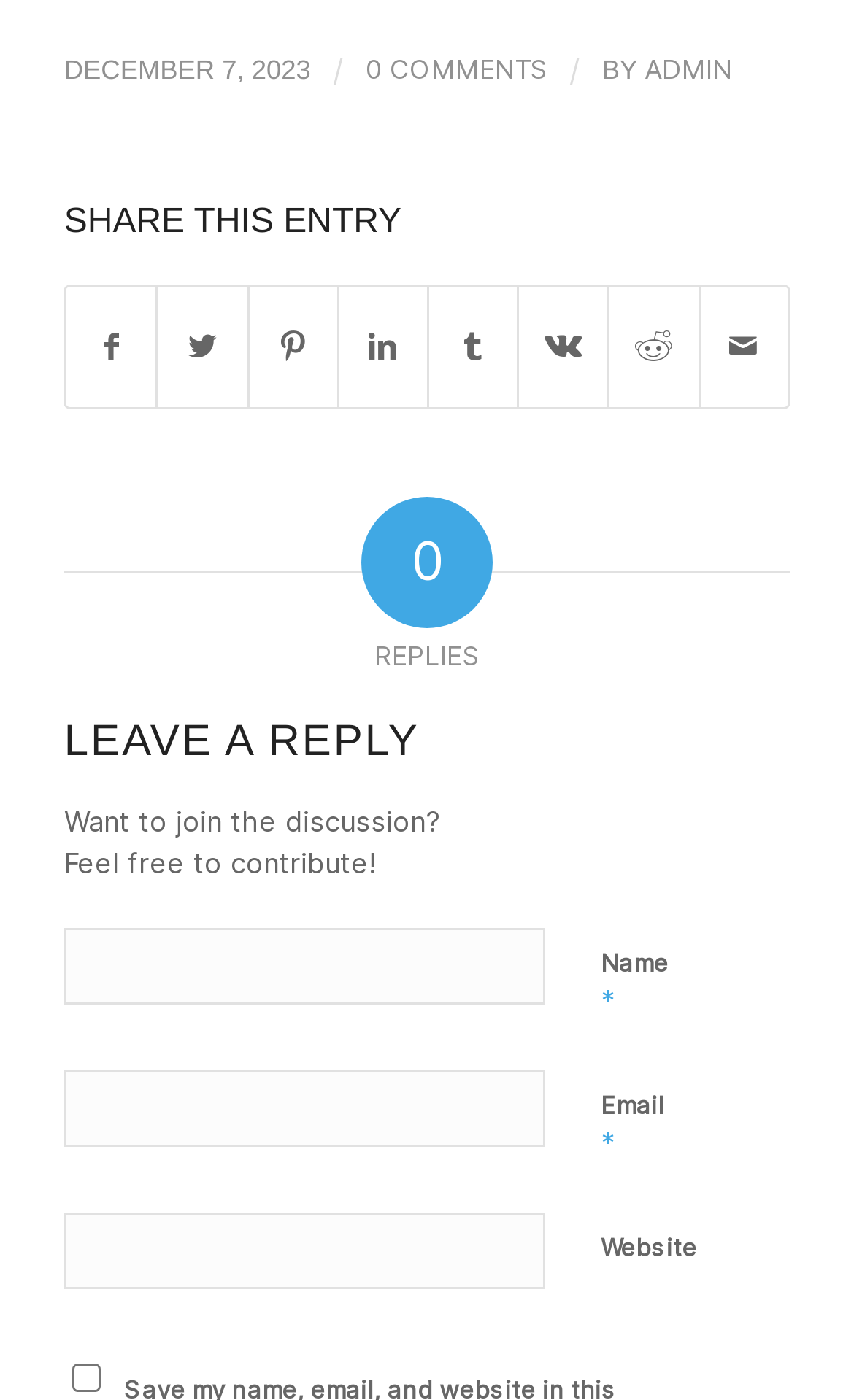Find the bounding box coordinates of the element to click in order to complete the given instruction: "Check the 'Save my name, email, and website in this browser for the next time I comment' checkbox."

[0.085, 0.974, 0.119, 0.994]